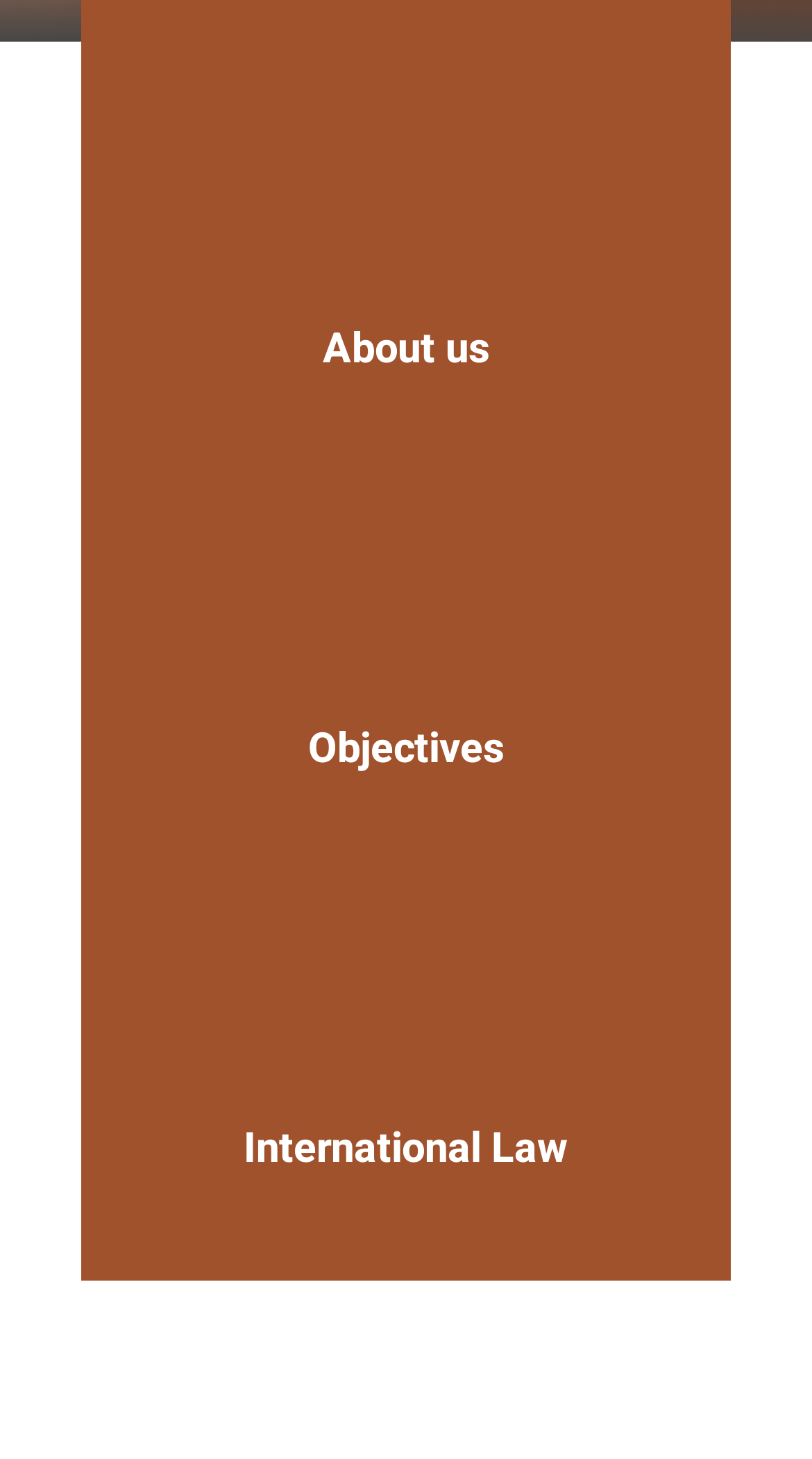Find the bounding box of the UI element described as follows: "".

[0.377, 0.041, 0.623, 0.178]